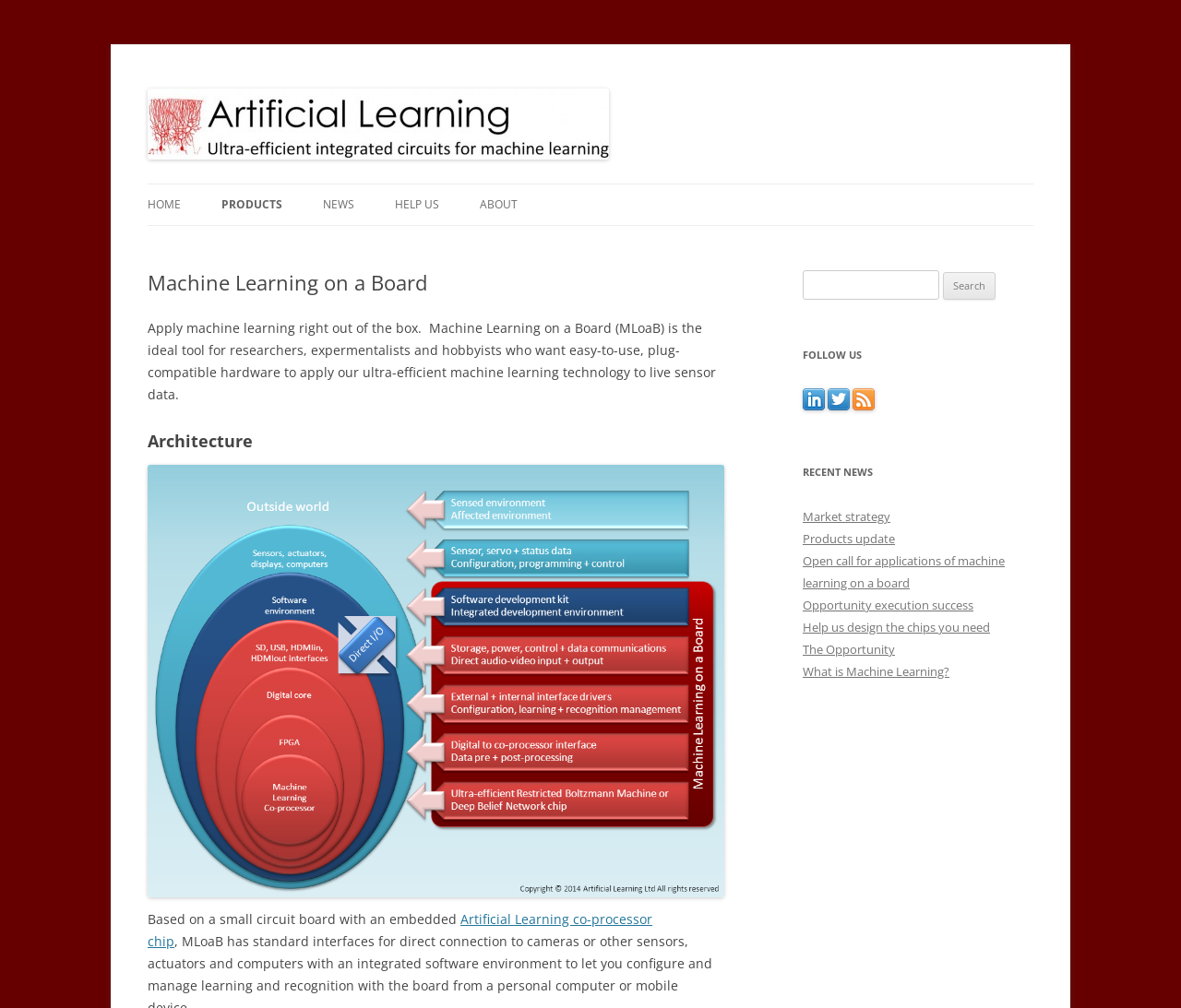Determine the bounding box coordinates of the section I need to click to execute the following instruction: "Click on the HOME link". Provide the coordinates as four float numbers between 0 and 1, i.e., [left, top, right, bottom].

[0.125, 0.183, 0.153, 0.224]